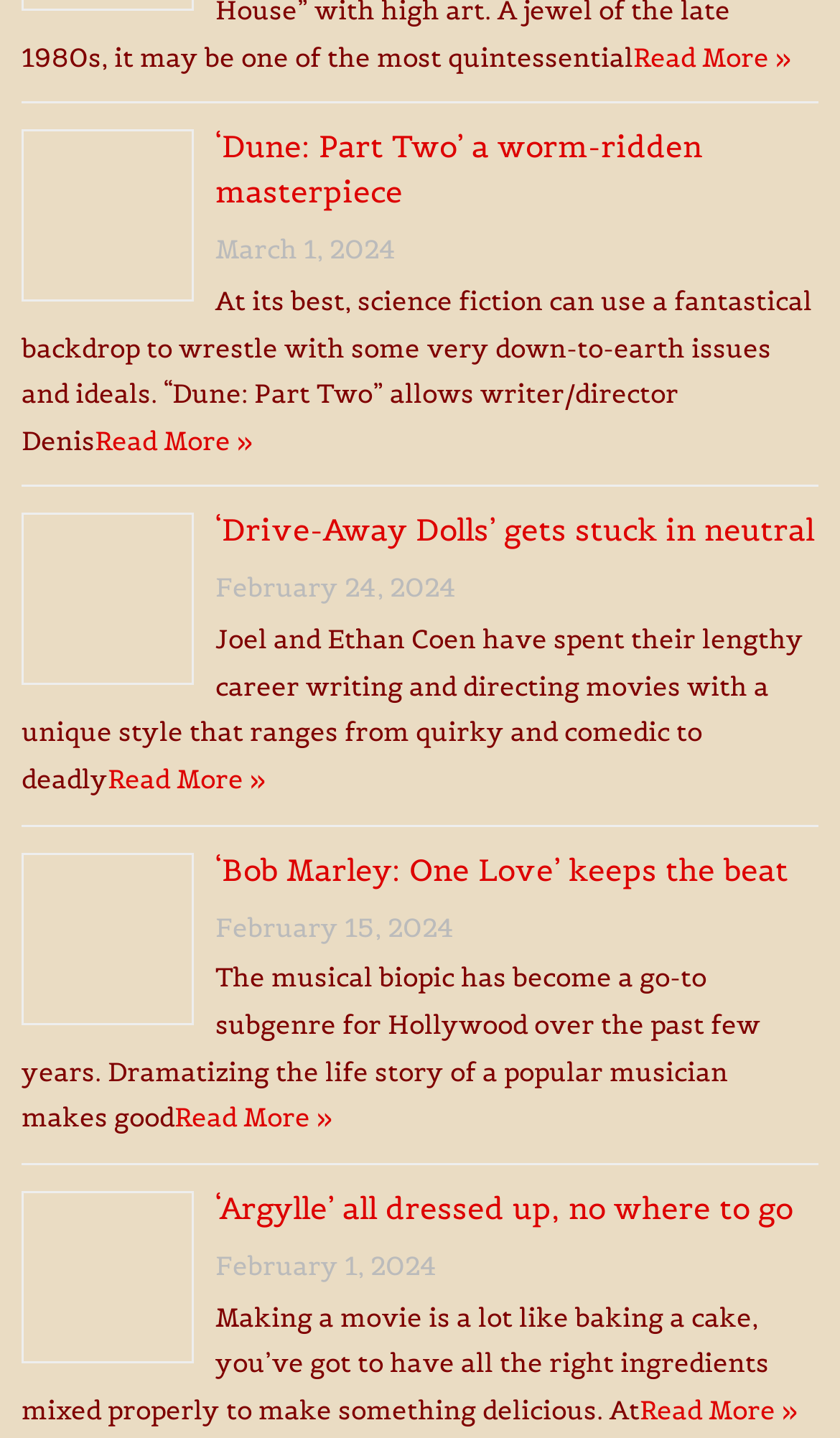What is the author of the article '‘Bob Marley: One Love’ keeps the beat'?
From the details in the image, answer the question comprehensively.

I looked at the article with the heading '‘Bob Marley: One Love’ keeps the beat' and did not find any information about the author. The author is not specified on this page.